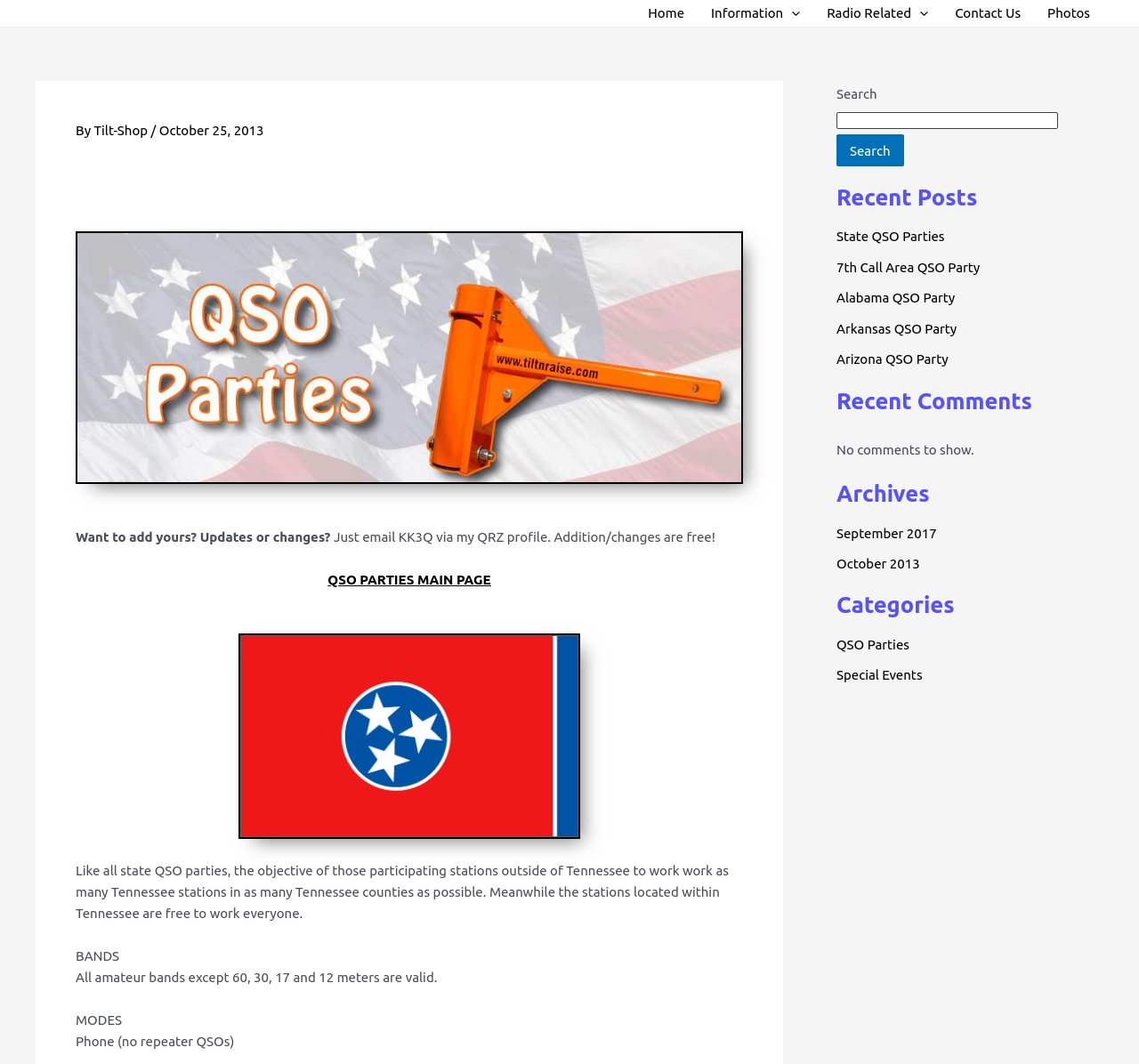What is the purpose of the Tennessee QSO Party?
Look at the image and respond with a one-word or short phrase answer.

Work as many Tennessee stations